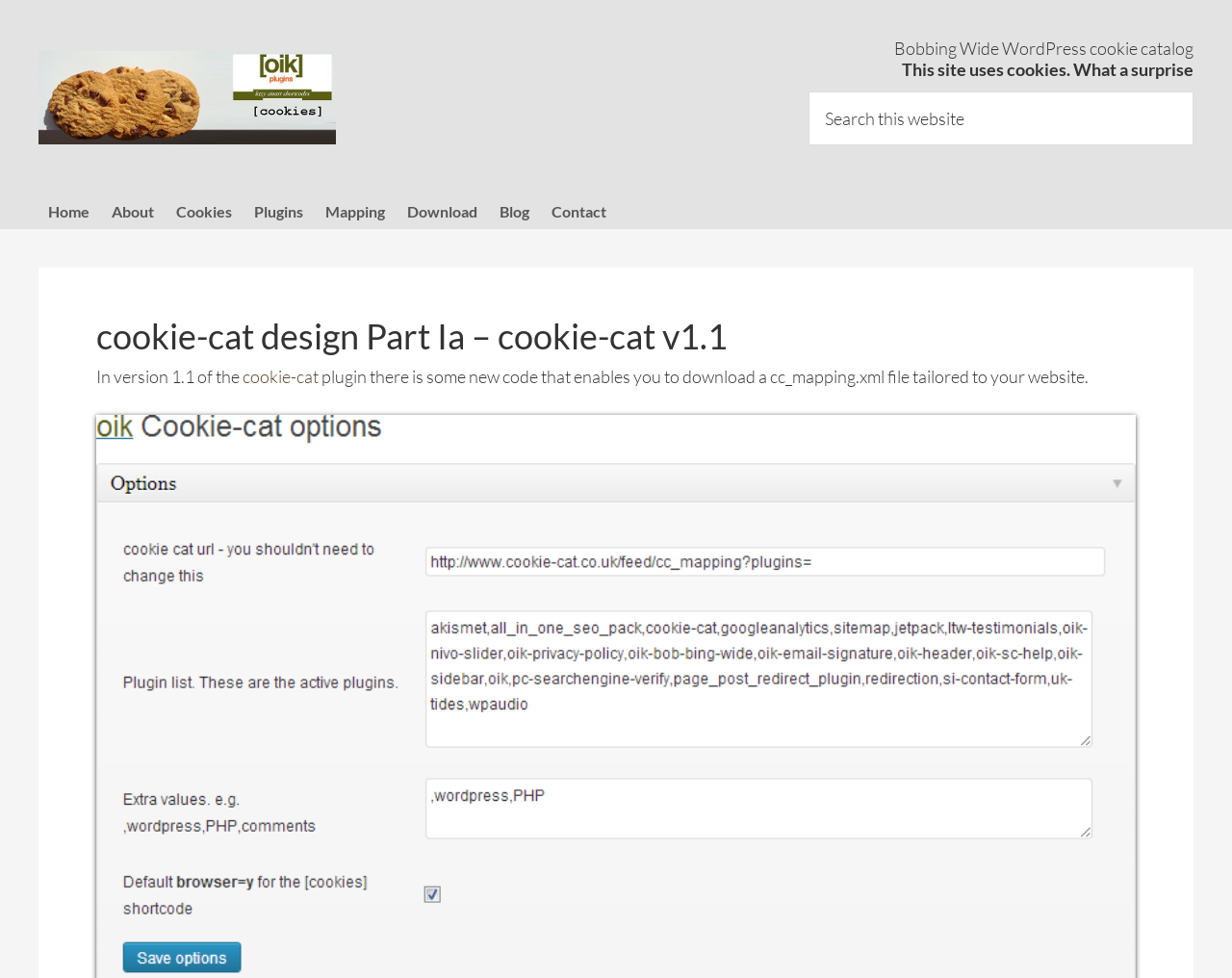What is the name of the plugin? Observe the screenshot and provide a one-word or short phrase answer.

cookie-cat